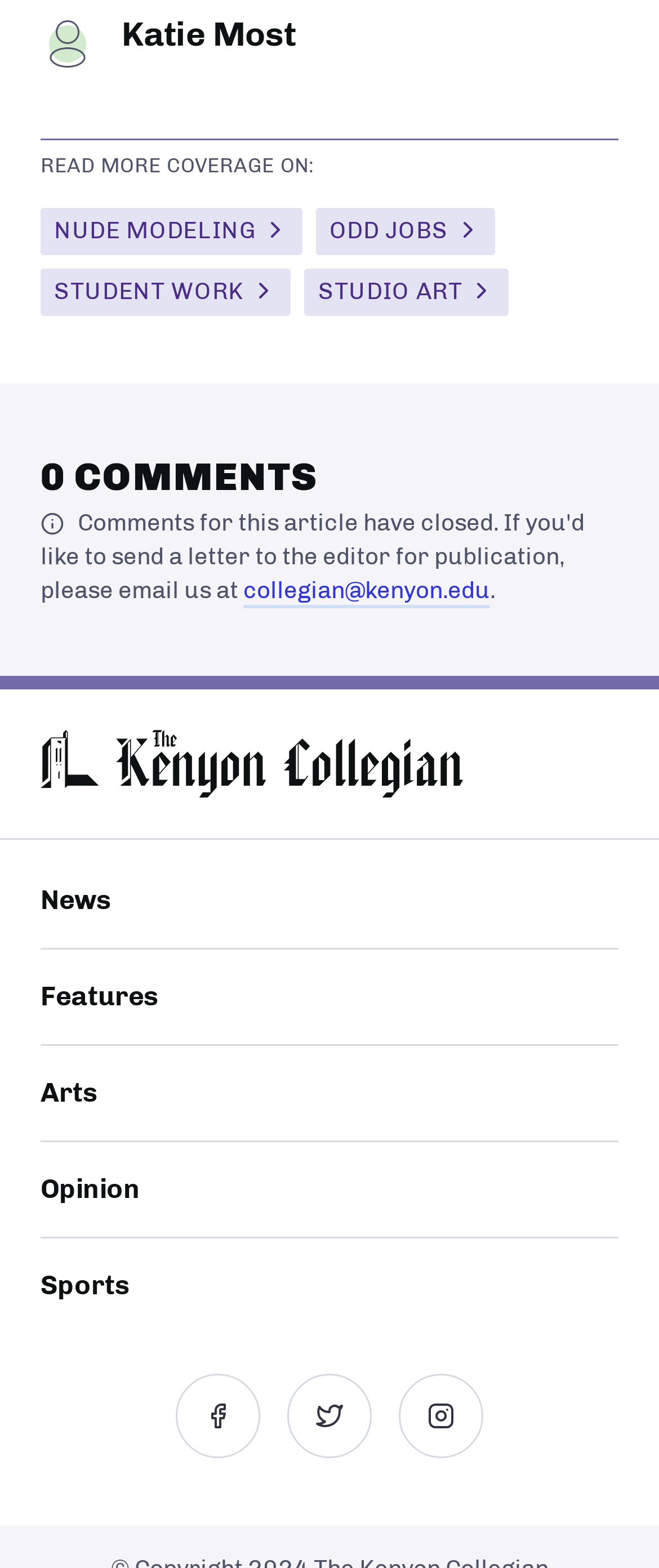Find the bounding box coordinates of the clickable area required to complete the following action: "View services in Berwick".

None